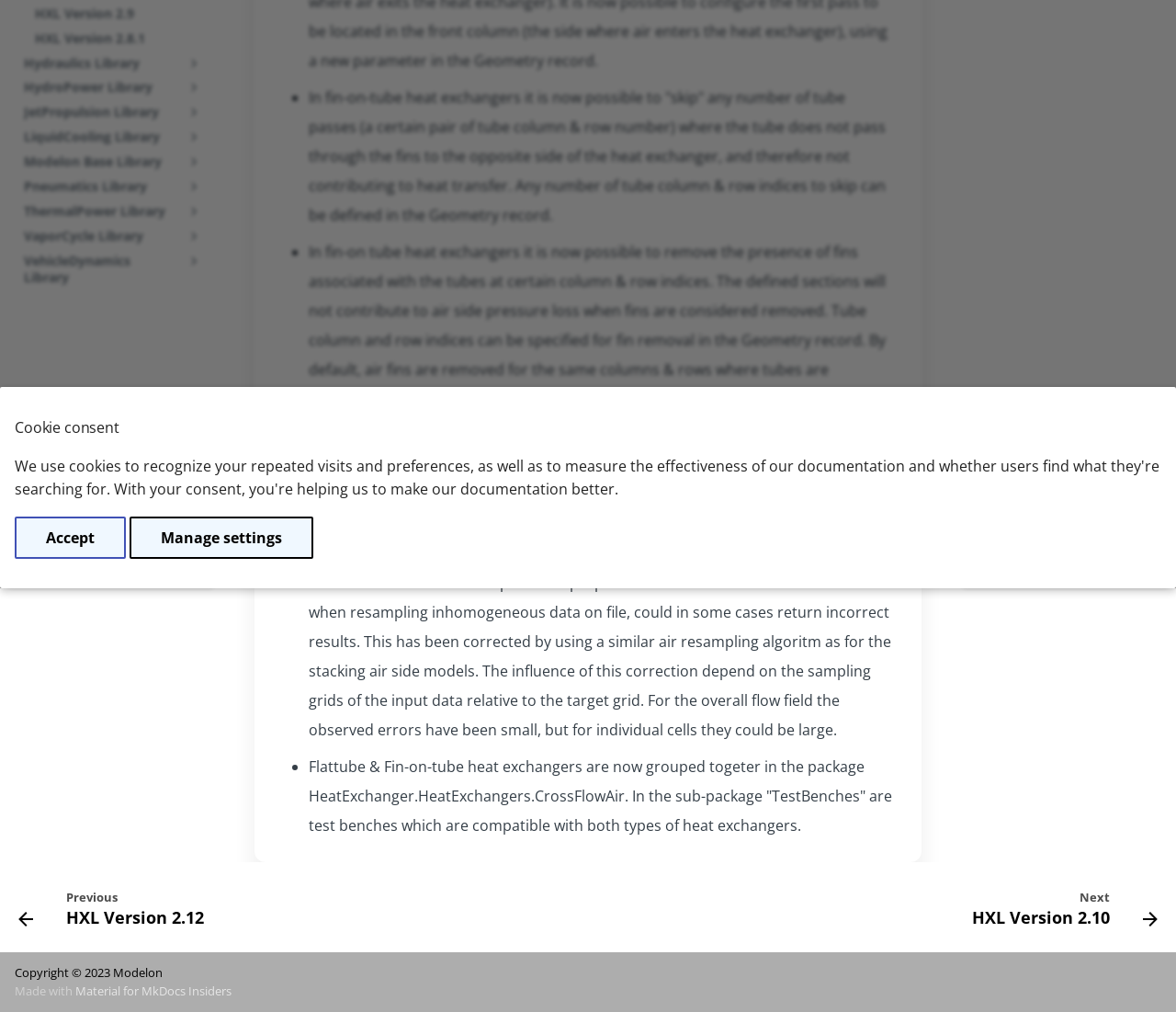Given the element description "Material for MkDocs Insiders" in the screenshot, predict the bounding box coordinates of that UI element.

[0.064, 0.971, 0.197, 0.988]